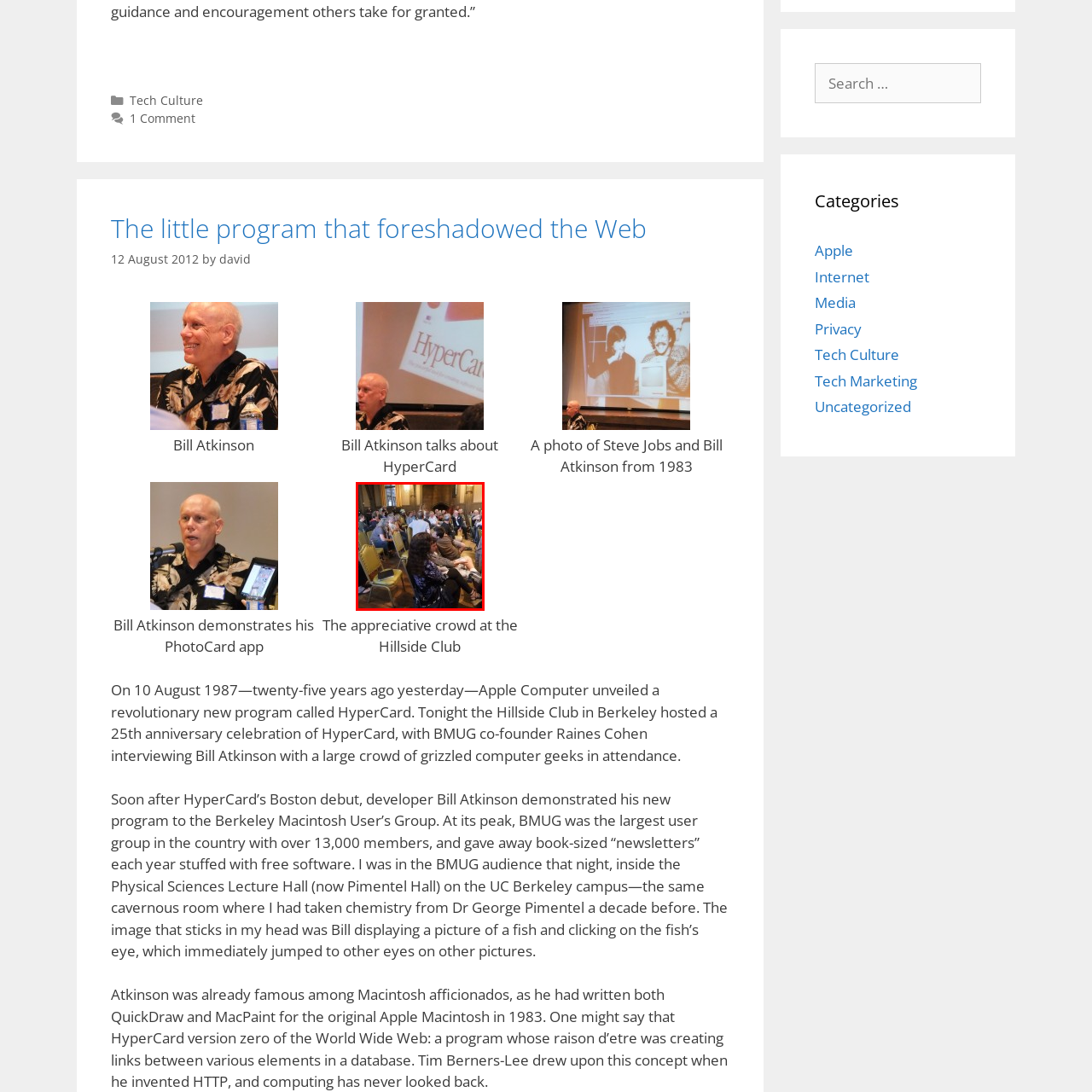Refer to the image contained within the red box, Who is associated with the contributions to computing history?
 Provide your response as a single word or phrase.

Bill Atkinson